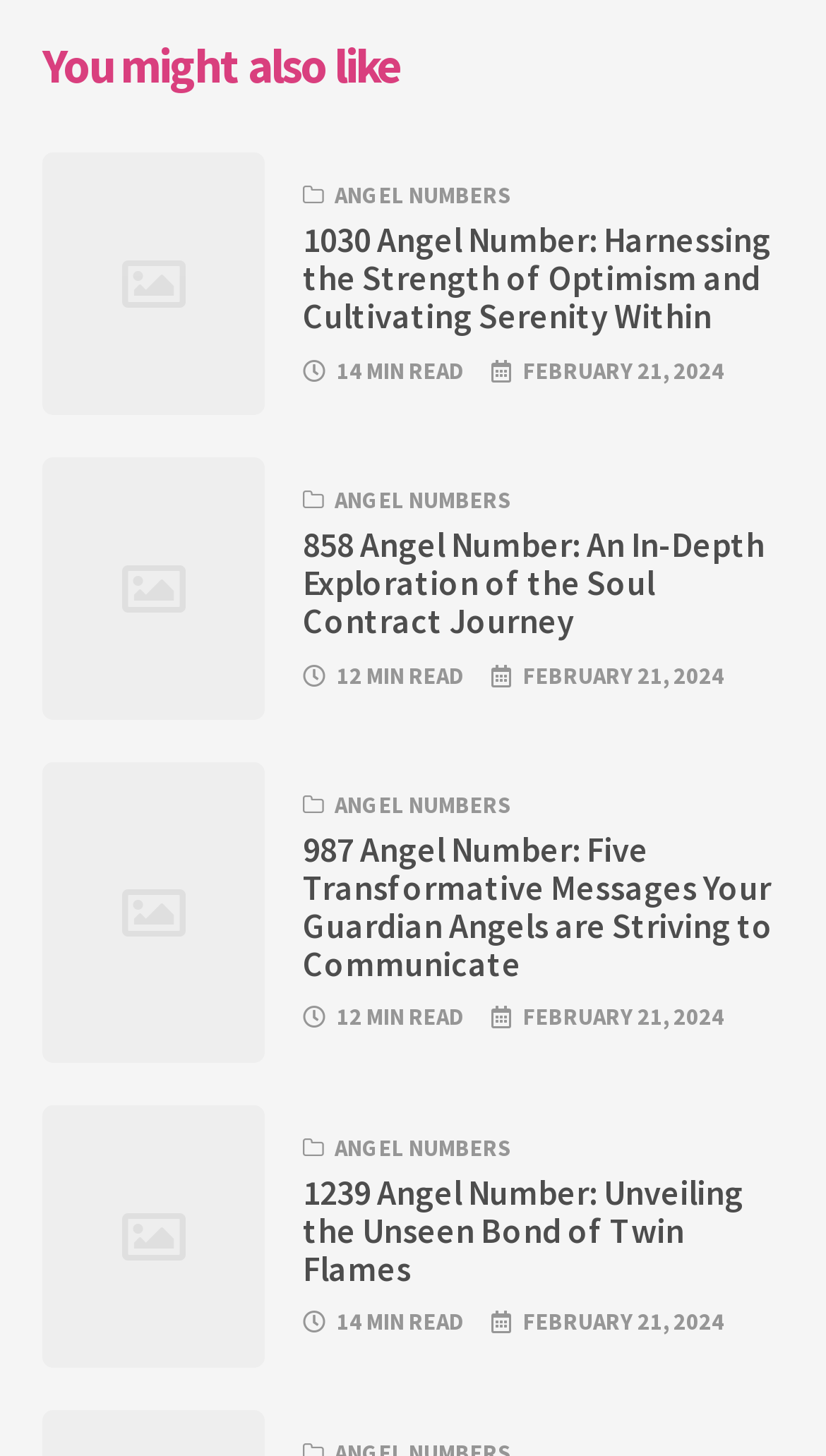Provide a brief response to the question using a single word or phrase: 
How many articles are listed on the webpage?

4